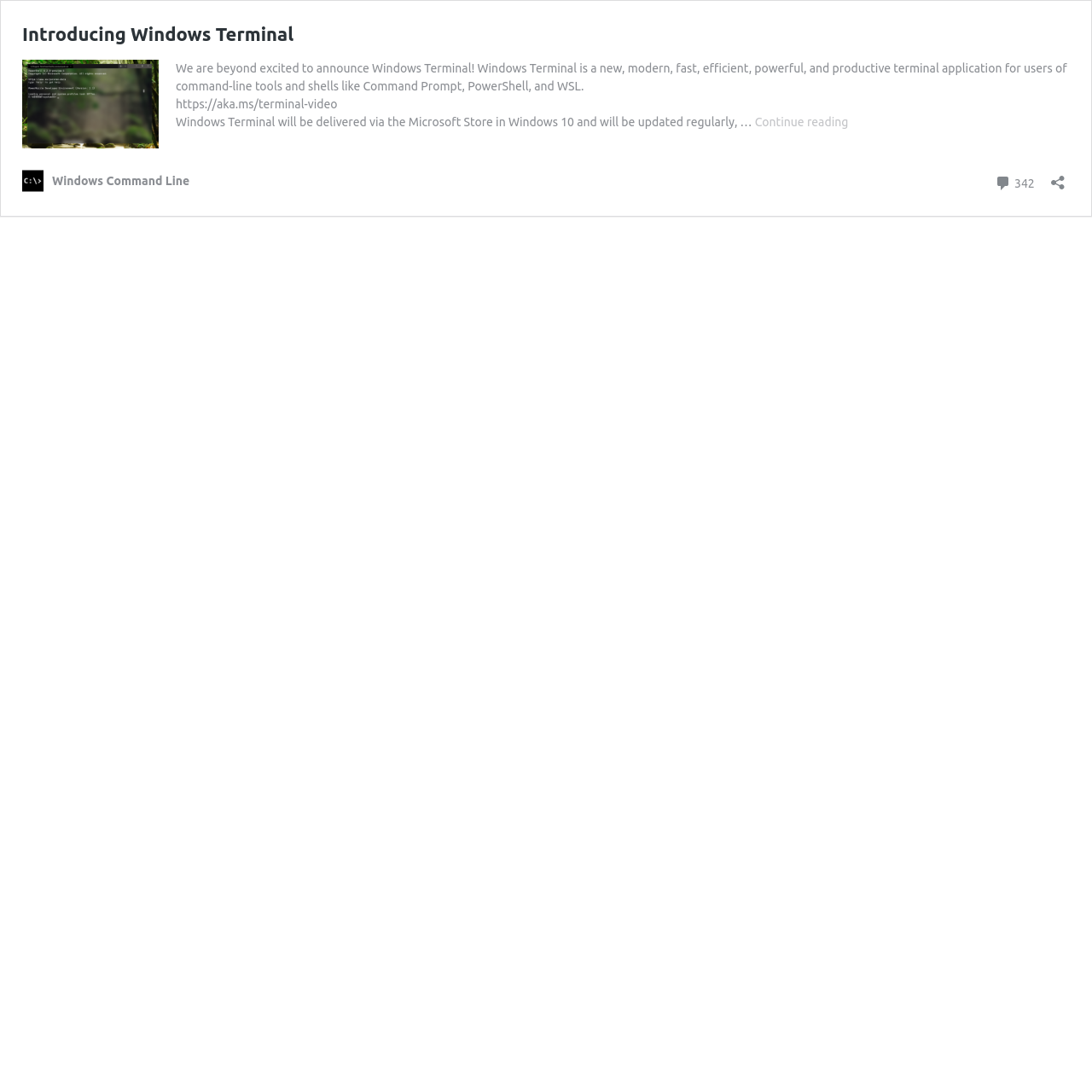Find the bounding box coordinates for the element described here: "Continue reading Introducing Windows Terminal".

[0.691, 0.105, 0.777, 0.118]